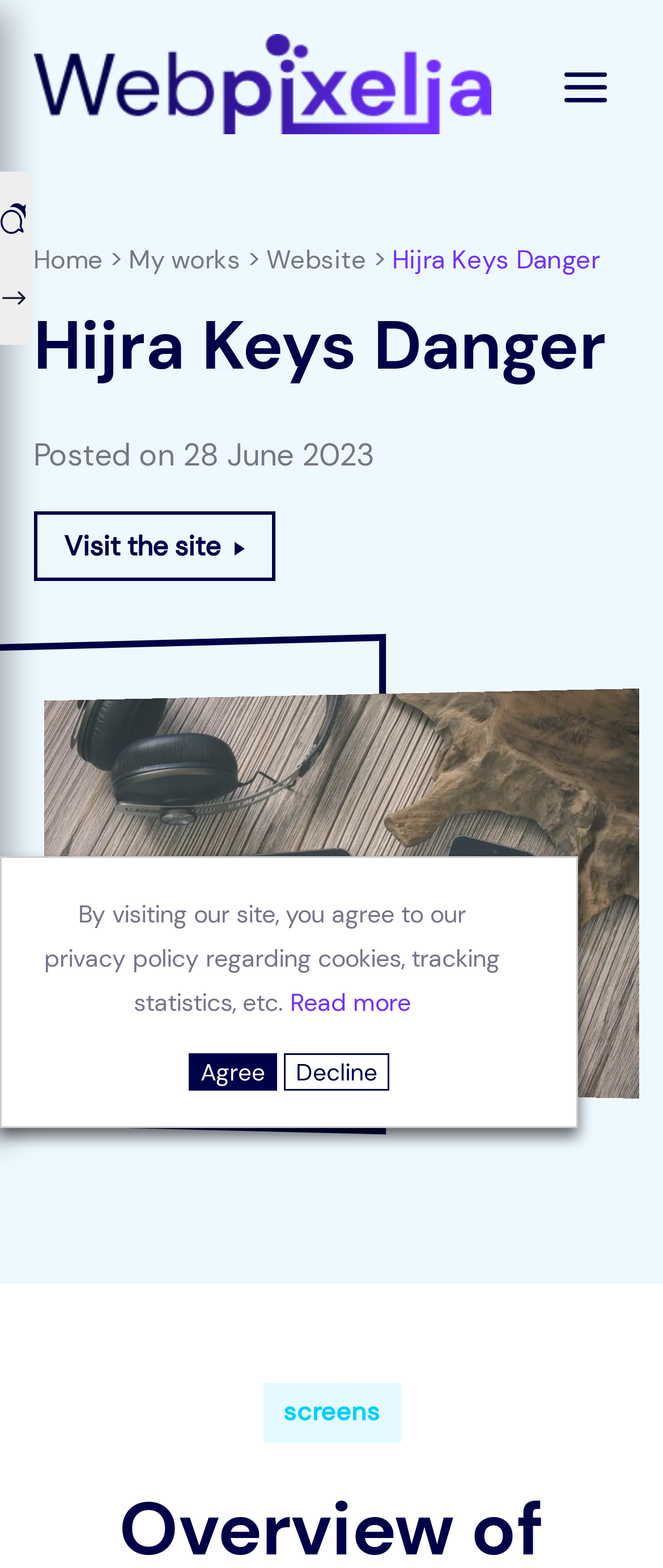Determine the bounding box coordinates for the UI element matching this description: "Black Circus Stories and History".

None